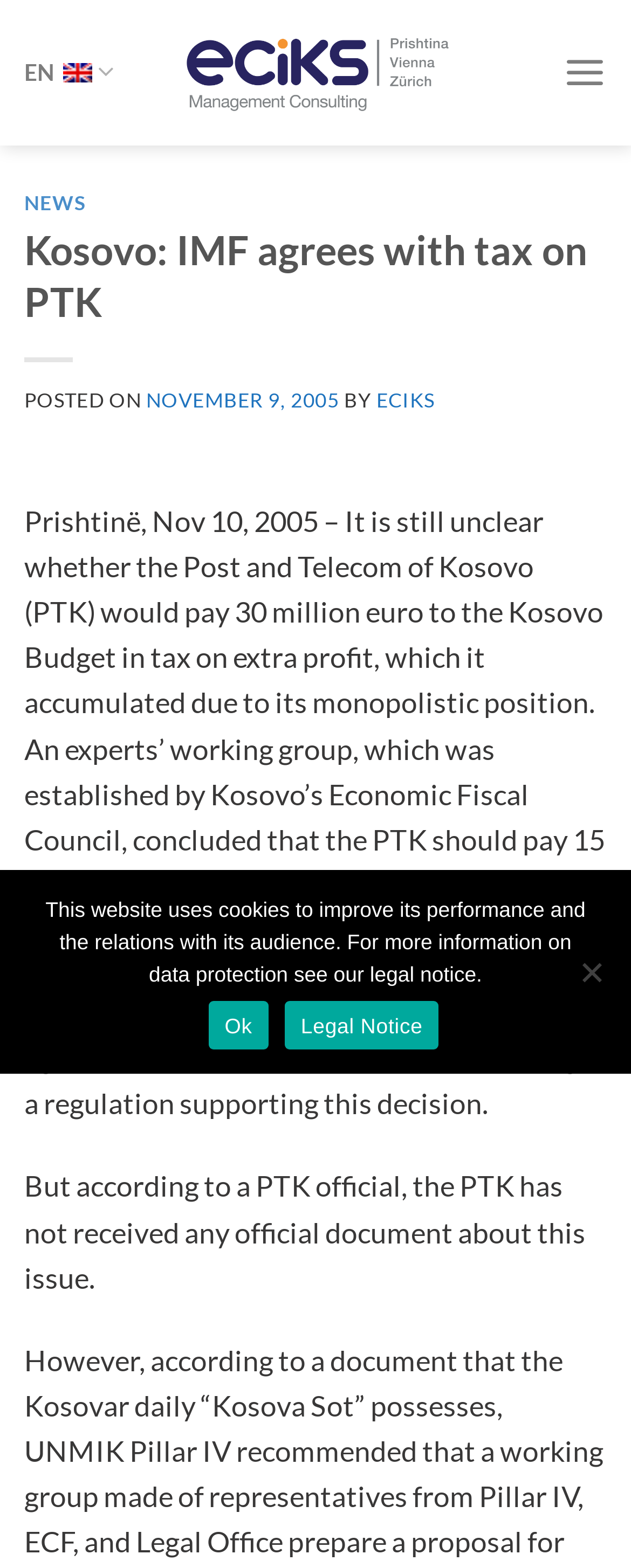Using the provided element description, identify the bounding box coordinates as (top-left x, top-left y, bottom-right x, bottom-right y). Ensure all values are between 0 and 1. Description: Legal Notice

[0.451, 0.638, 0.695, 0.669]